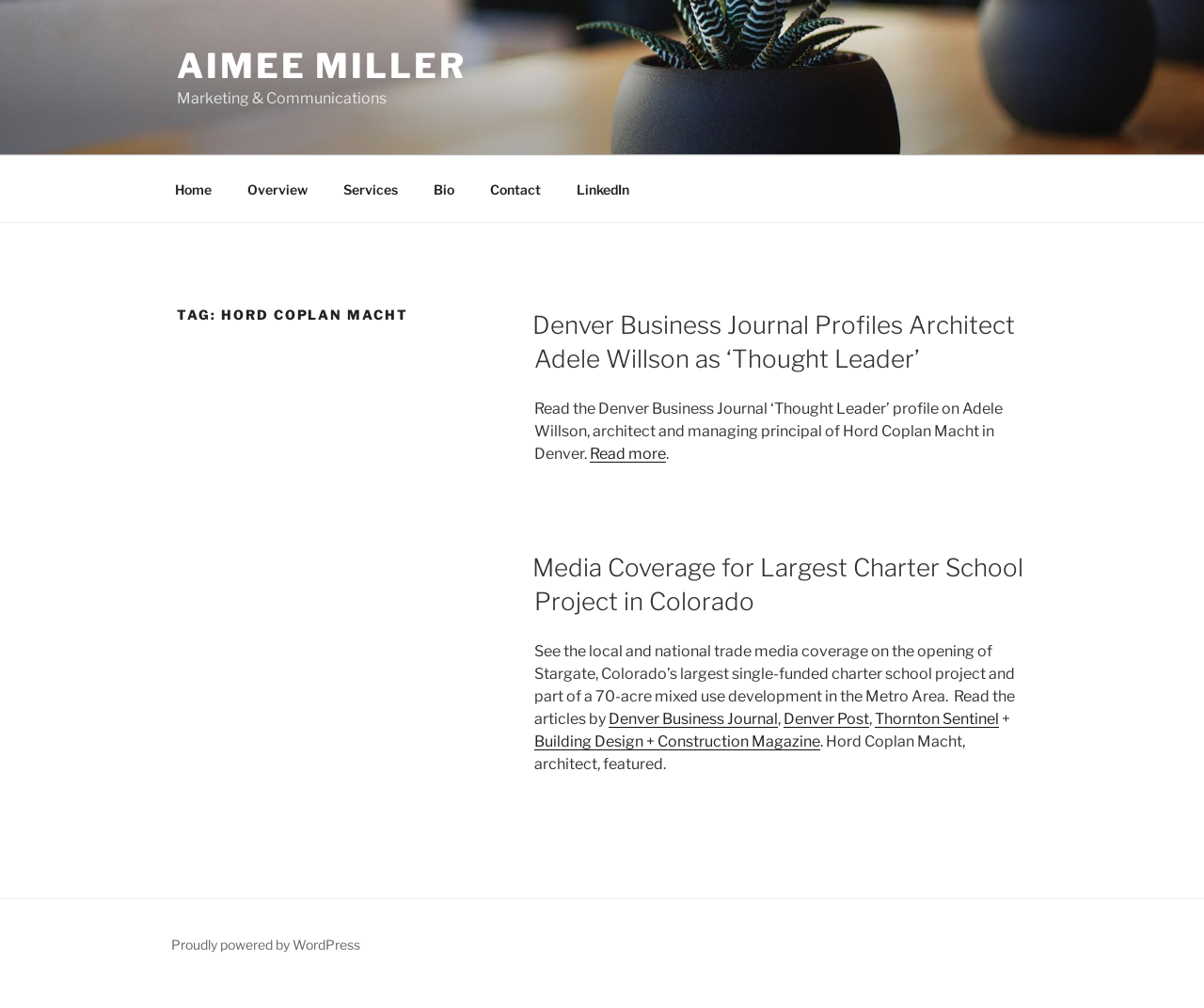Identify the bounding box coordinates of the clickable region necessary to fulfill the following instruction: "Check the website powered by WordPress". The bounding box coordinates should be four float numbers between 0 and 1, i.e., [left, top, right, bottom].

[0.142, 0.929, 0.299, 0.945]